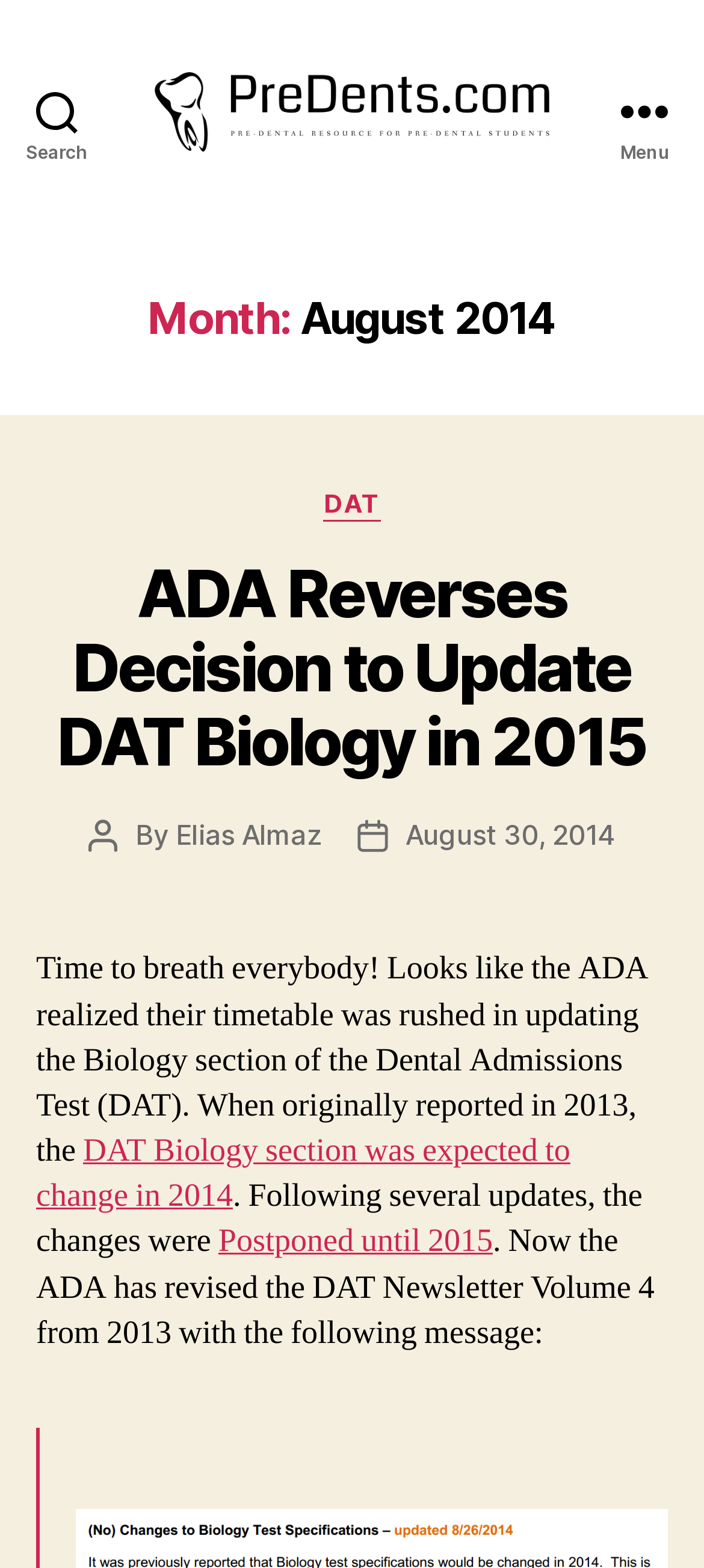Provide the bounding box for the UI element matching this description: "parent_node: Email aria-label="Show password" name="show-hide-password-button"".

None